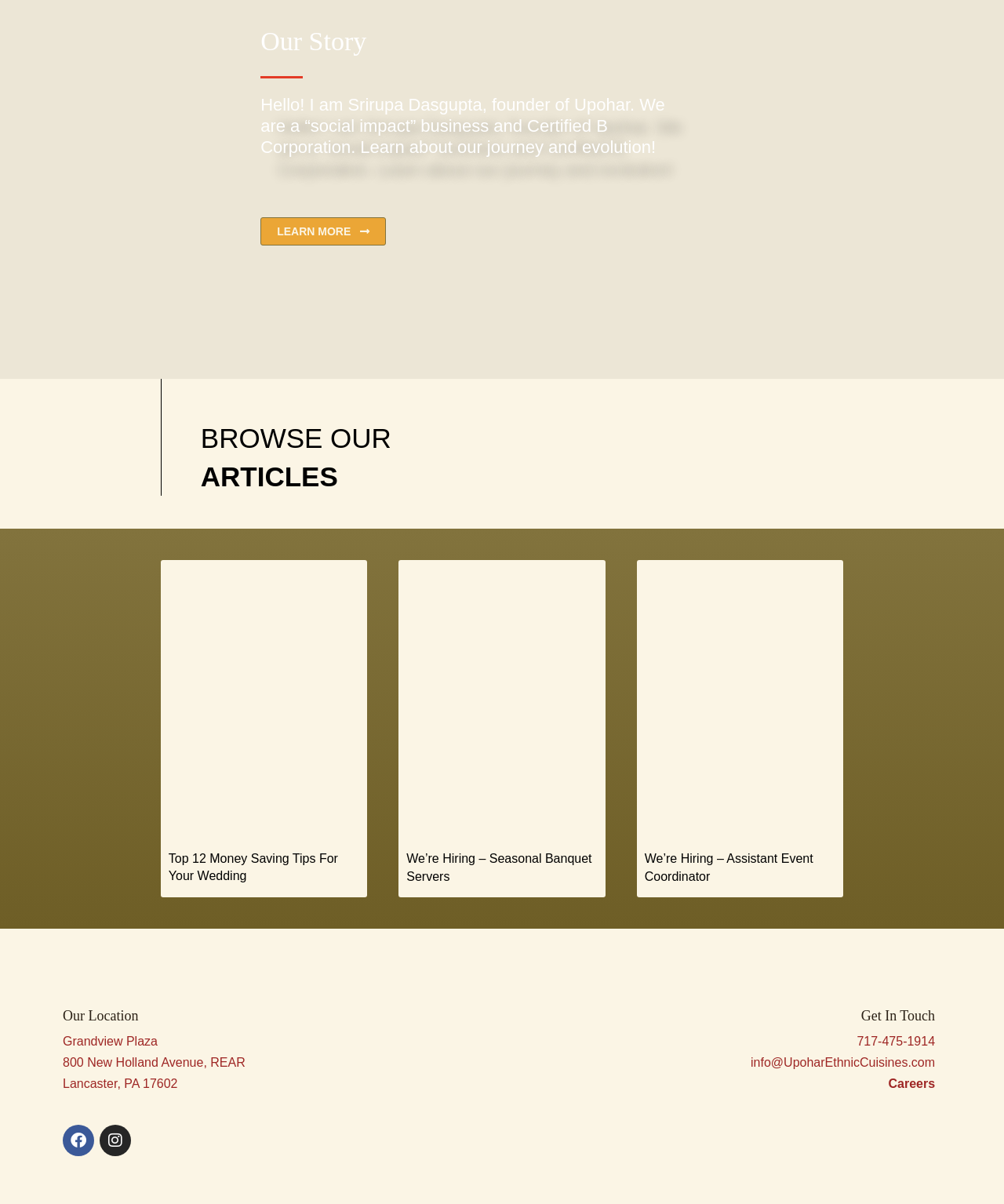Could you provide the bounding box coordinates for the portion of the screen to click to complete this instruction: "Read the article about Megan and Andrew's wedding"?

[0.16, 0.465, 0.366, 0.693]